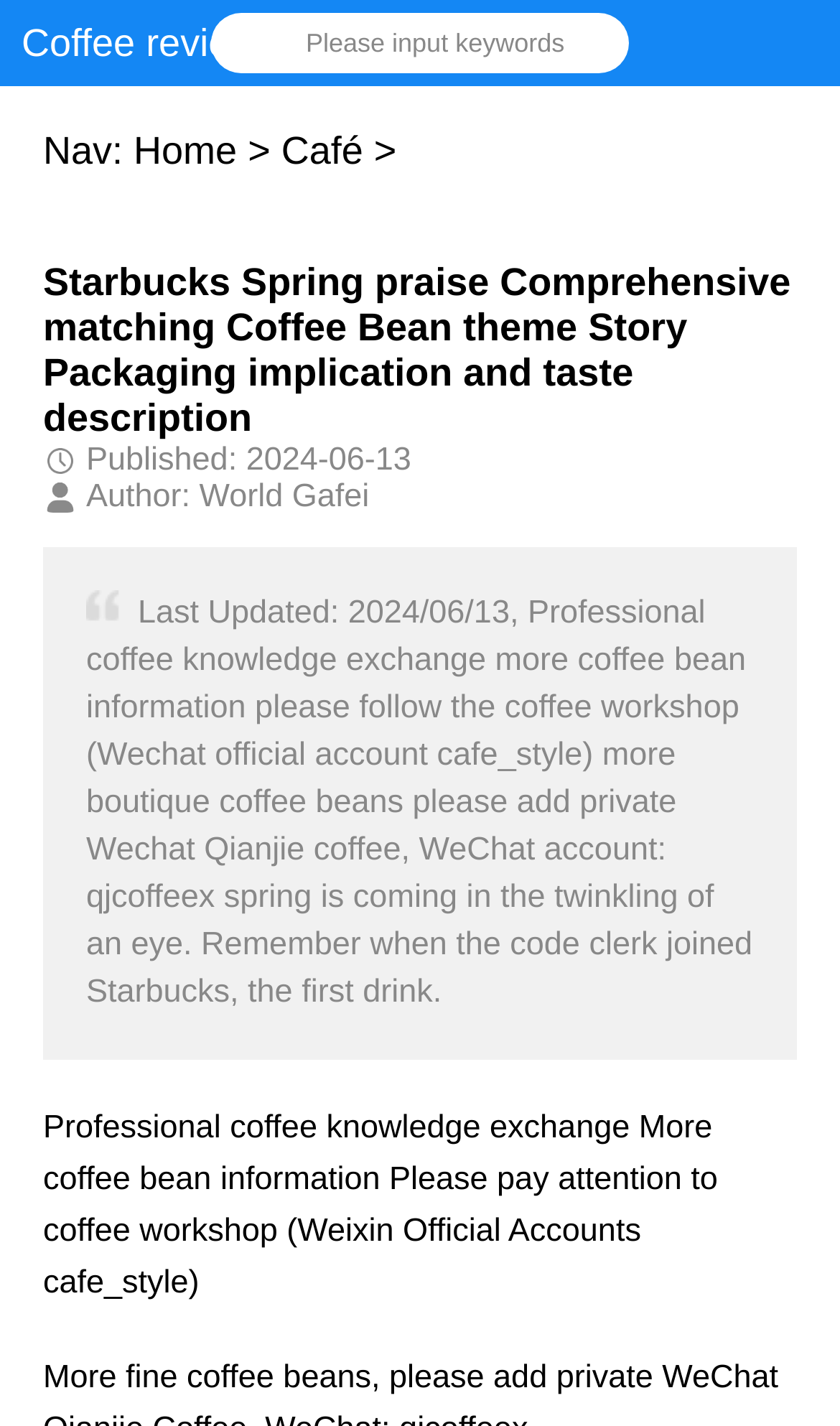Find the bounding box coordinates for the HTML element described as: "Home". The coordinates should consist of four float values between 0 and 1, i.e., [left, top, right, bottom].

[0.159, 0.091, 0.282, 0.121]